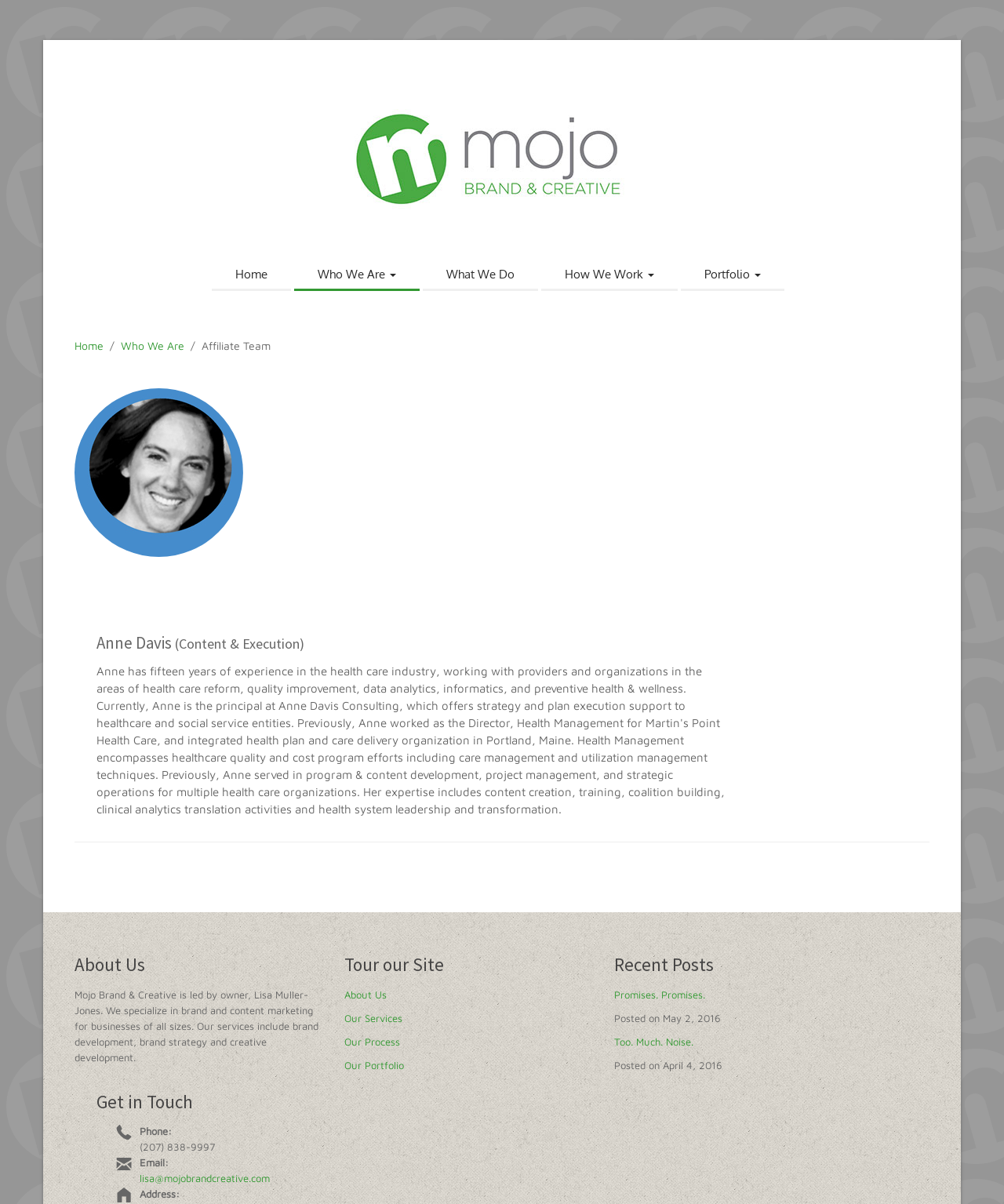Please identify the bounding box coordinates of the area that needs to be clicked to fulfill the following instruction: "View Portfolio."

[0.678, 0.216, 0.781, 0.242]